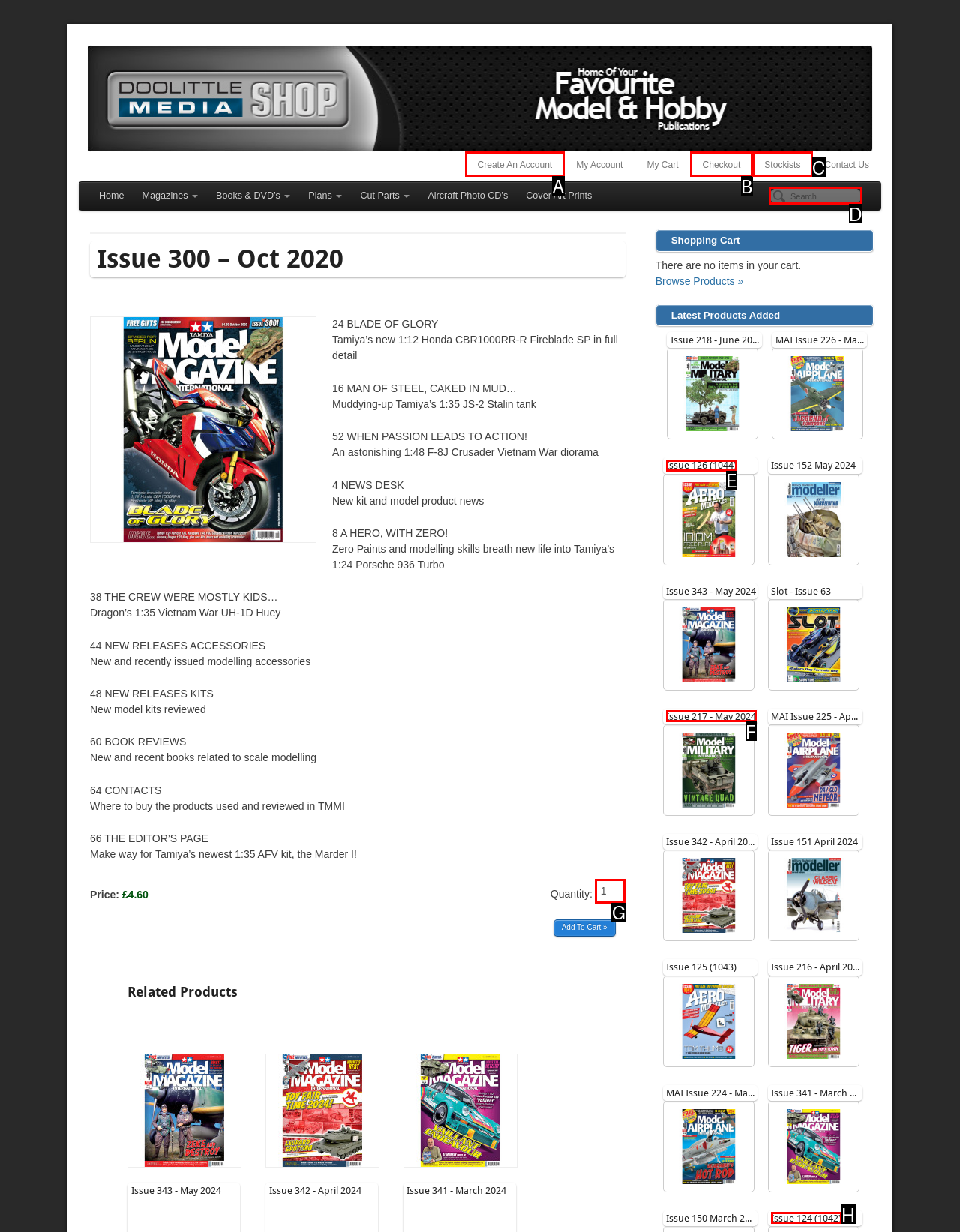Given the task: Search for products, tell me which HTML element to click on.
Answer with the letter of the correct option from the given choices.

D